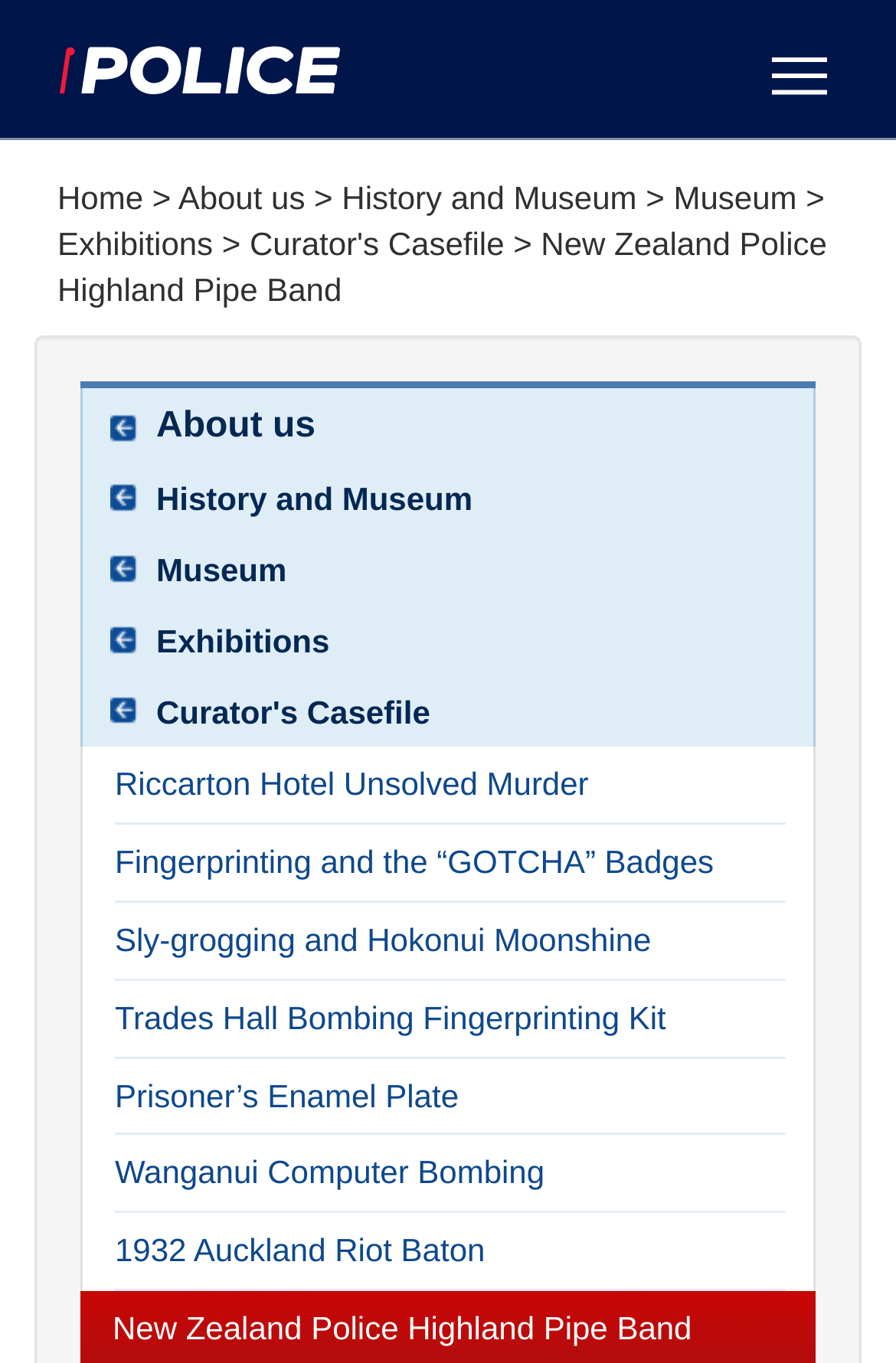Describe all significant elements and features of the webpage.

The webpage is about the New Zealand Police Highland Pipe Band. At the top-left corner, there is a link to "Skip to main content". Next to it, there is a link to the police.govt.nz website, accompanied by a logo image that takes up most of the top section of the page. 

Below the logo, there is a navigation menu with links to "Home", "About us", "History and Museum", and "Museum". The "About us" and "History and Museum" links are repeated again in a dropdown menu, along with other links to "Exhibitions", "Curator's Casefile", and several other exhibition-related pages.

The main content of the page is a section titled "New Zealand Police Highland Pipe Band", which takes up most of the page. This section contains a list of links to various exhibition pages, including "Riccarton Hotel Unsolved Murder", "Fingerprinting and the “GOTCHA” Badges", and several others. These links are arranged in a vertical list, with each link stacked below the previous one.